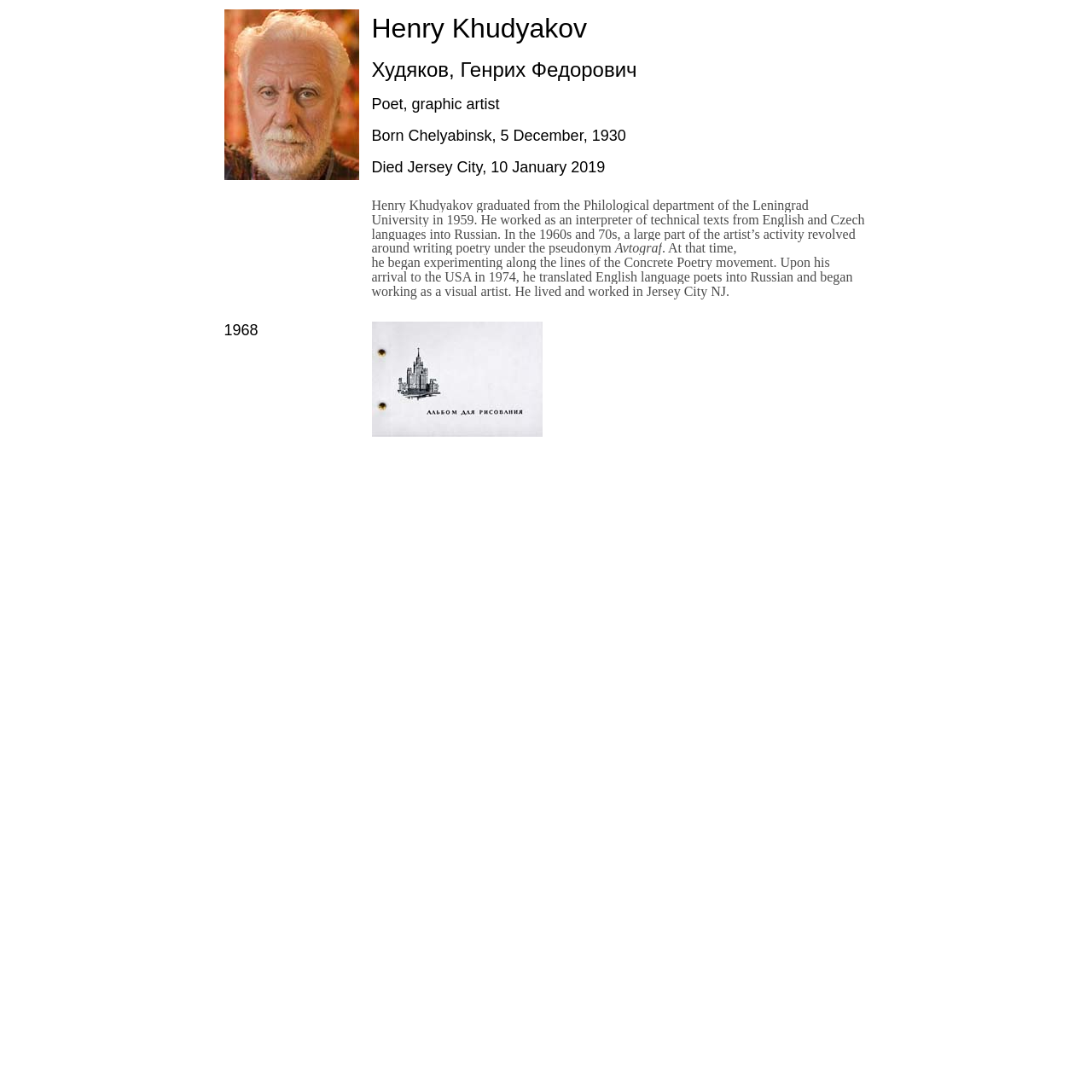What is the year Henry Khudyakov graduated from the Philological department of the Leningrad University?
Please craft a detailed and exhaustive response to the question.

The text in the second table cell of the second table row mentions that Henry Khudyakov graduated from the Philological department of the Leningrad University in 1959.